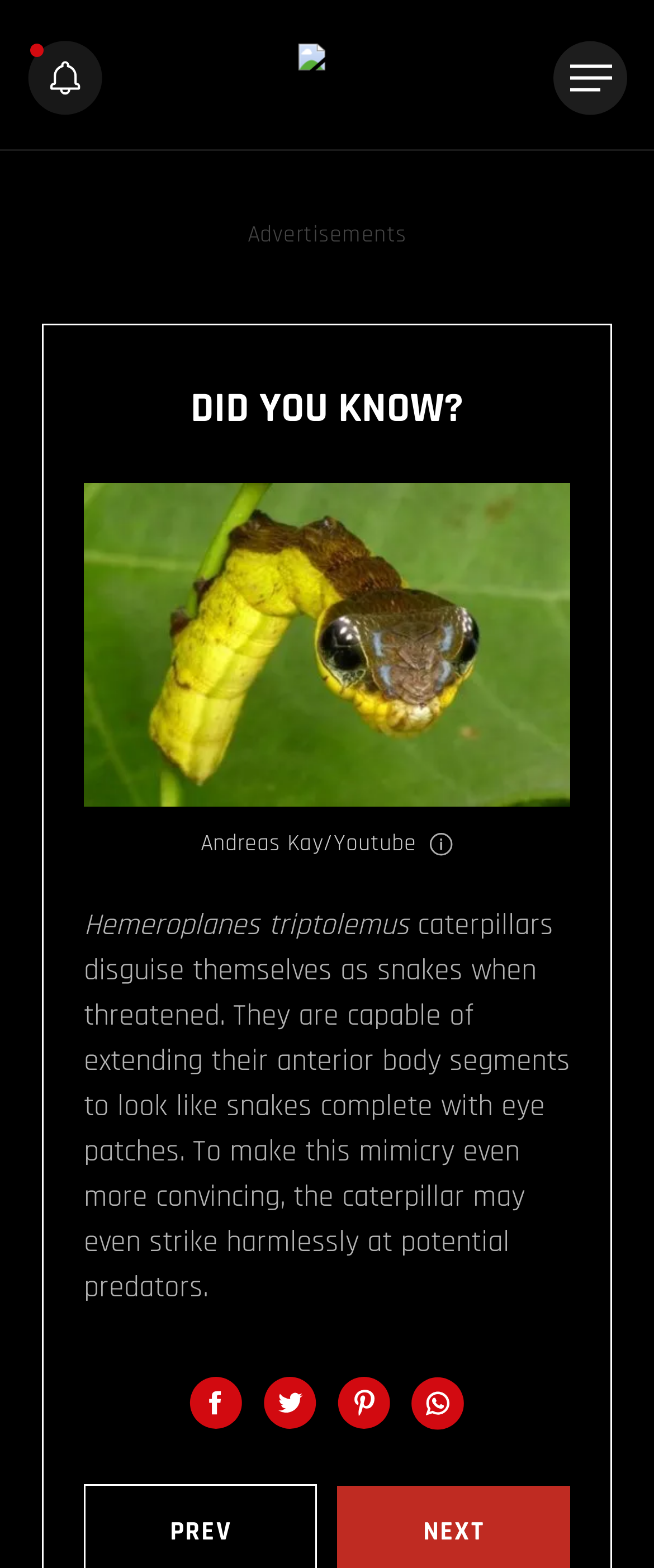What do the caterpillars do to make their mimicry more convincing?
Using the image as a reference, answer the question with a short word or phrase.

strike harmlessly